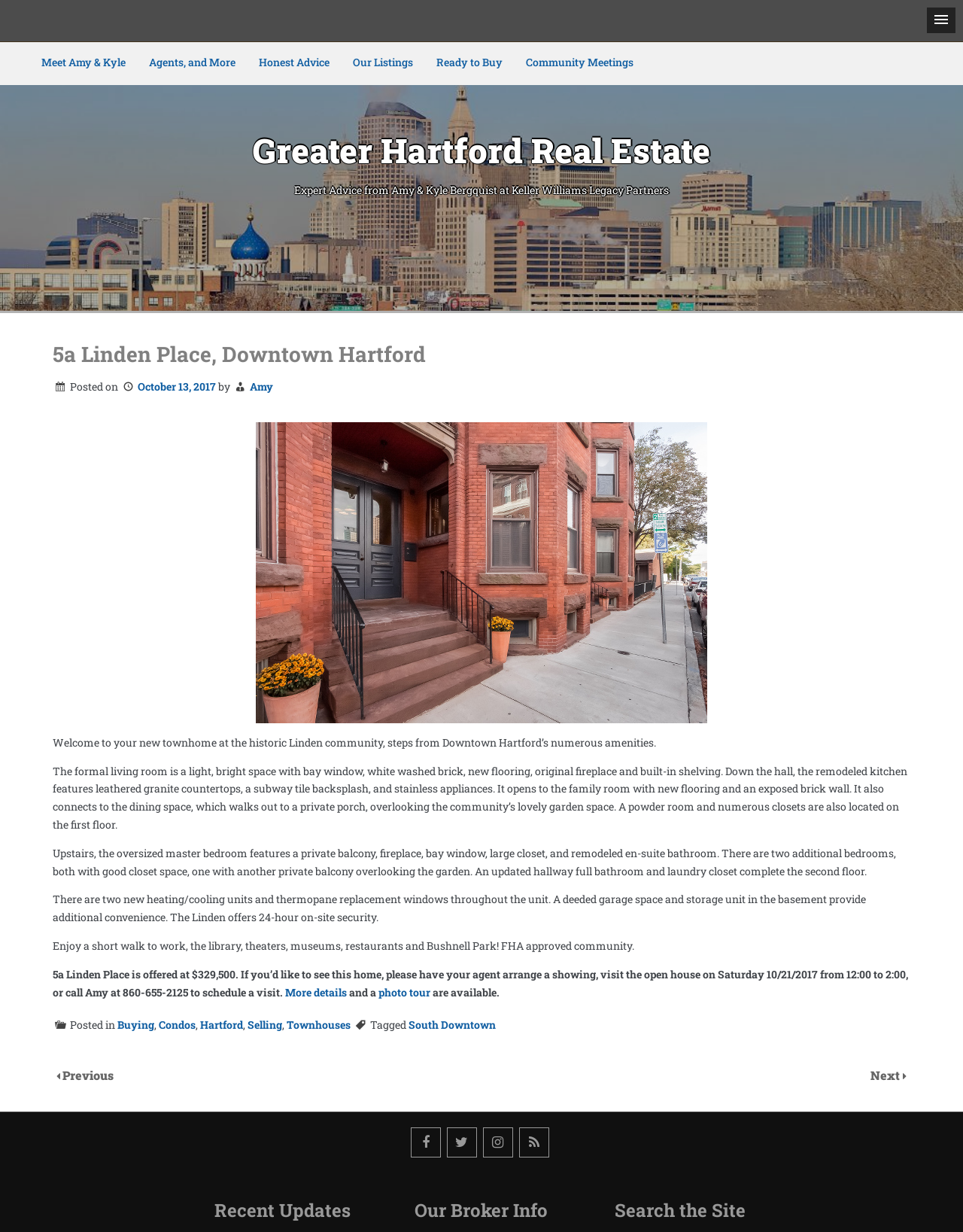Determine the bounding box coordinates for the region that must be clicked to execute the following instruction: "Go to the next page".

[0.904, 0.866, 0.938, 0.879]